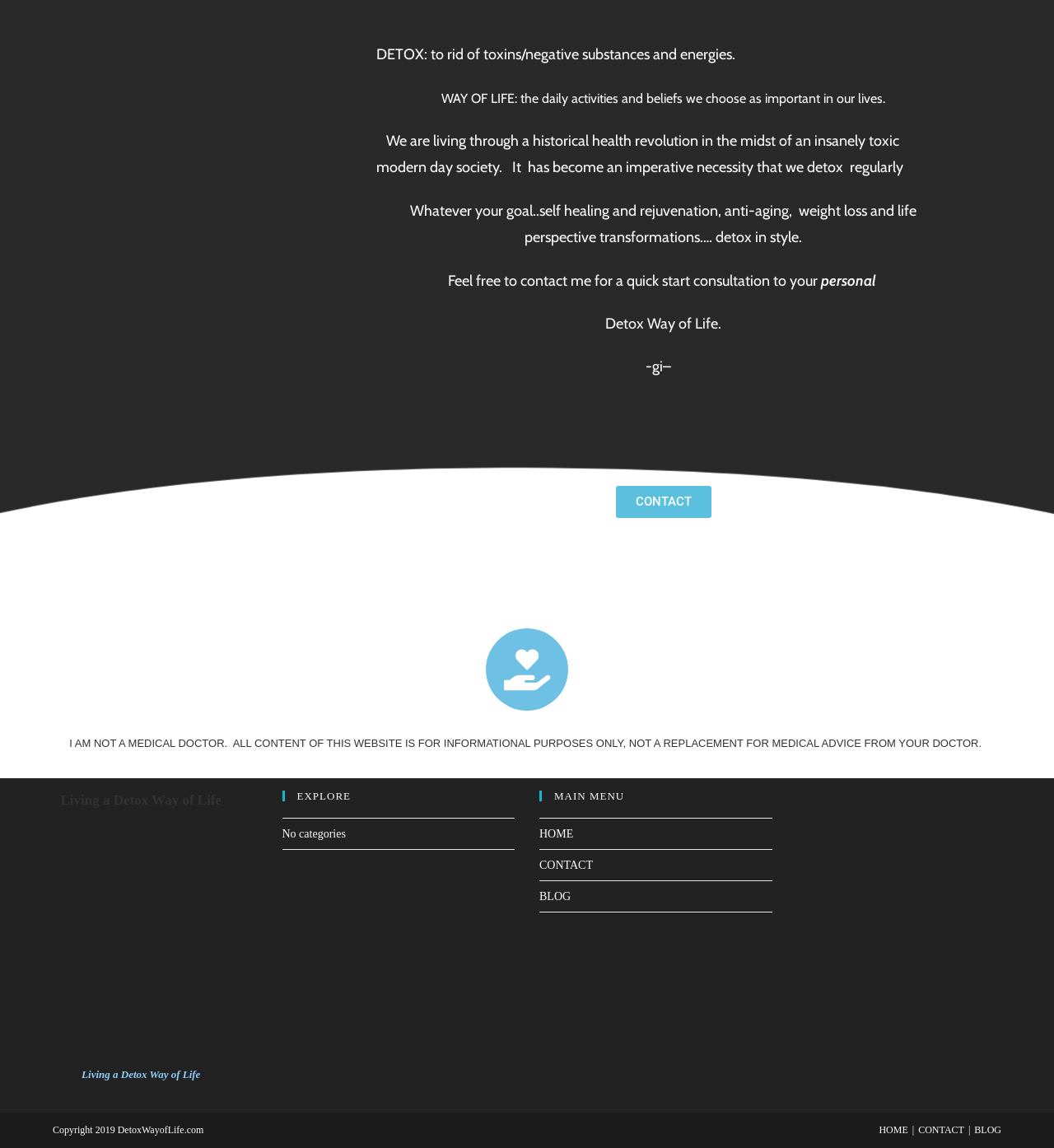What is the author's profession?
Can you provide an in-depth and detailed response to the question?

The text 'I AM NOT A MEDICAL DOCTOR. ALL CONTENT OF THIS WEBSITE IS FOR INFORMATIONAL PURPOSES ONLY, NOT A REPLACEMENT FOR MEDICAL ADVICE FROM YOUR DOCTOR.' indicates that the author is not a medical doctor and the content of the website is for informational purposes only.